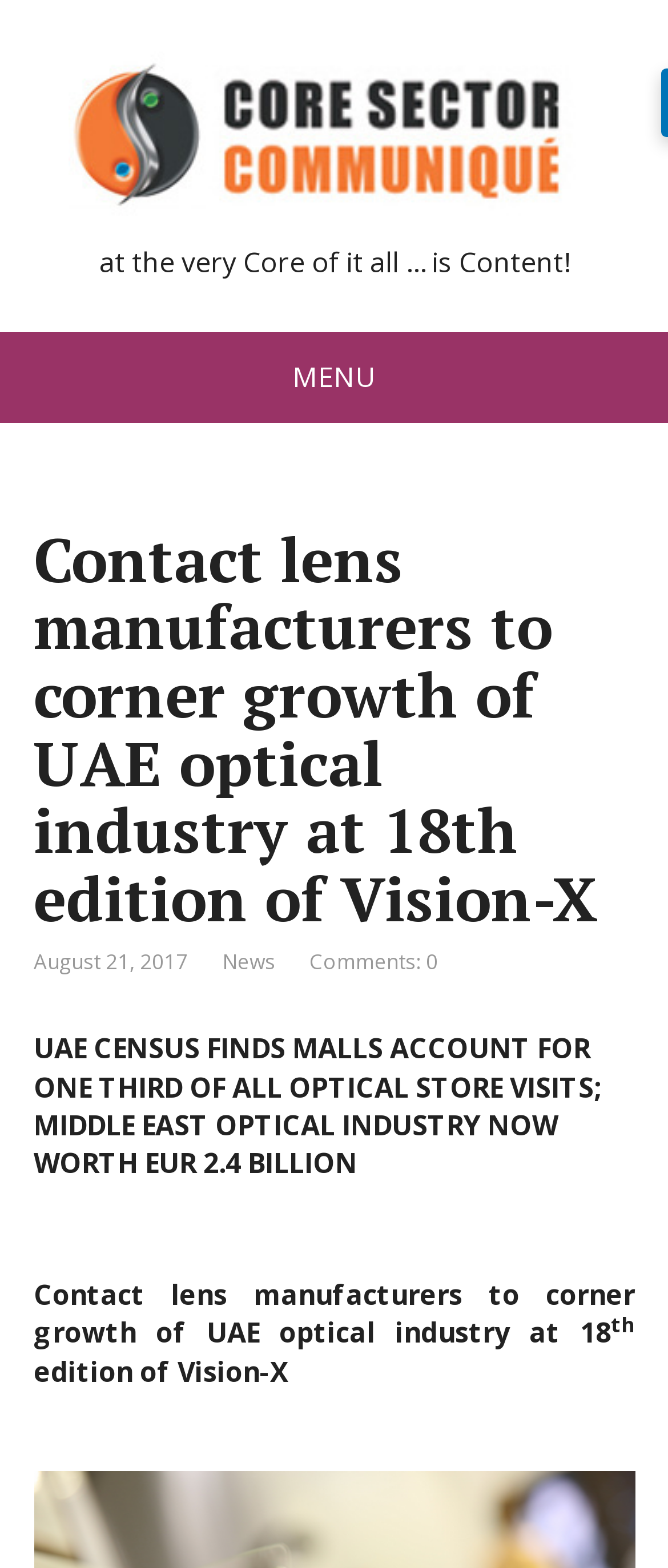Utilize the details in the image to thoroughly answer the following question: What is the worth of the Middle East optical industry?

The article states 'UAE CENSUS FINDS MALLS ACCOUNT FOR ONE THIRD OF ALL OPTICAL STORE VISITS; MIDDLE EAST OPTICAL INDUSTRY NOW WORTH EUR 2.4 BILLION', which provides the worth of the Middle East optical industry.